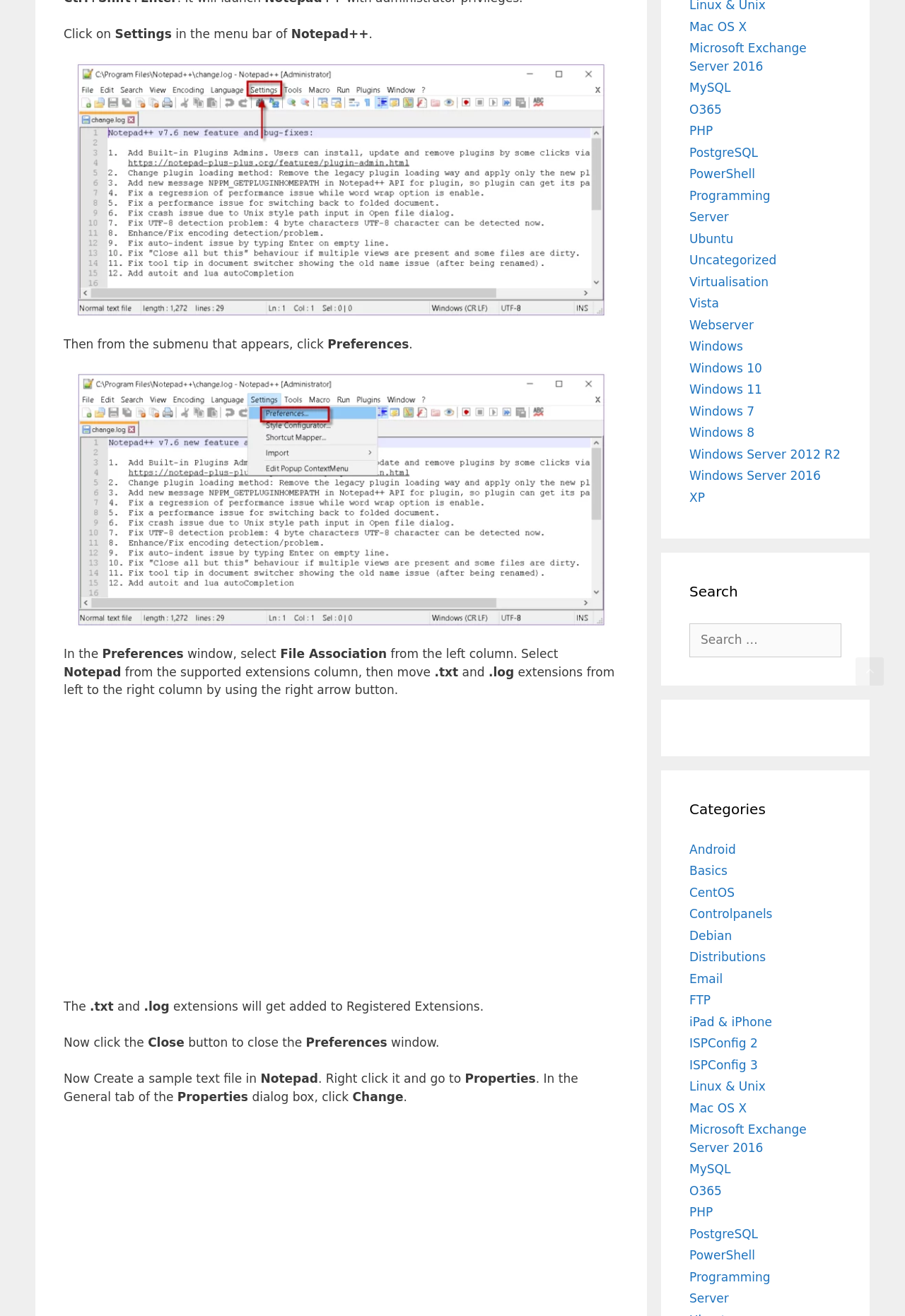How many links are there in the categories section? Look at the image and give a one-word or short phrase answer.

14